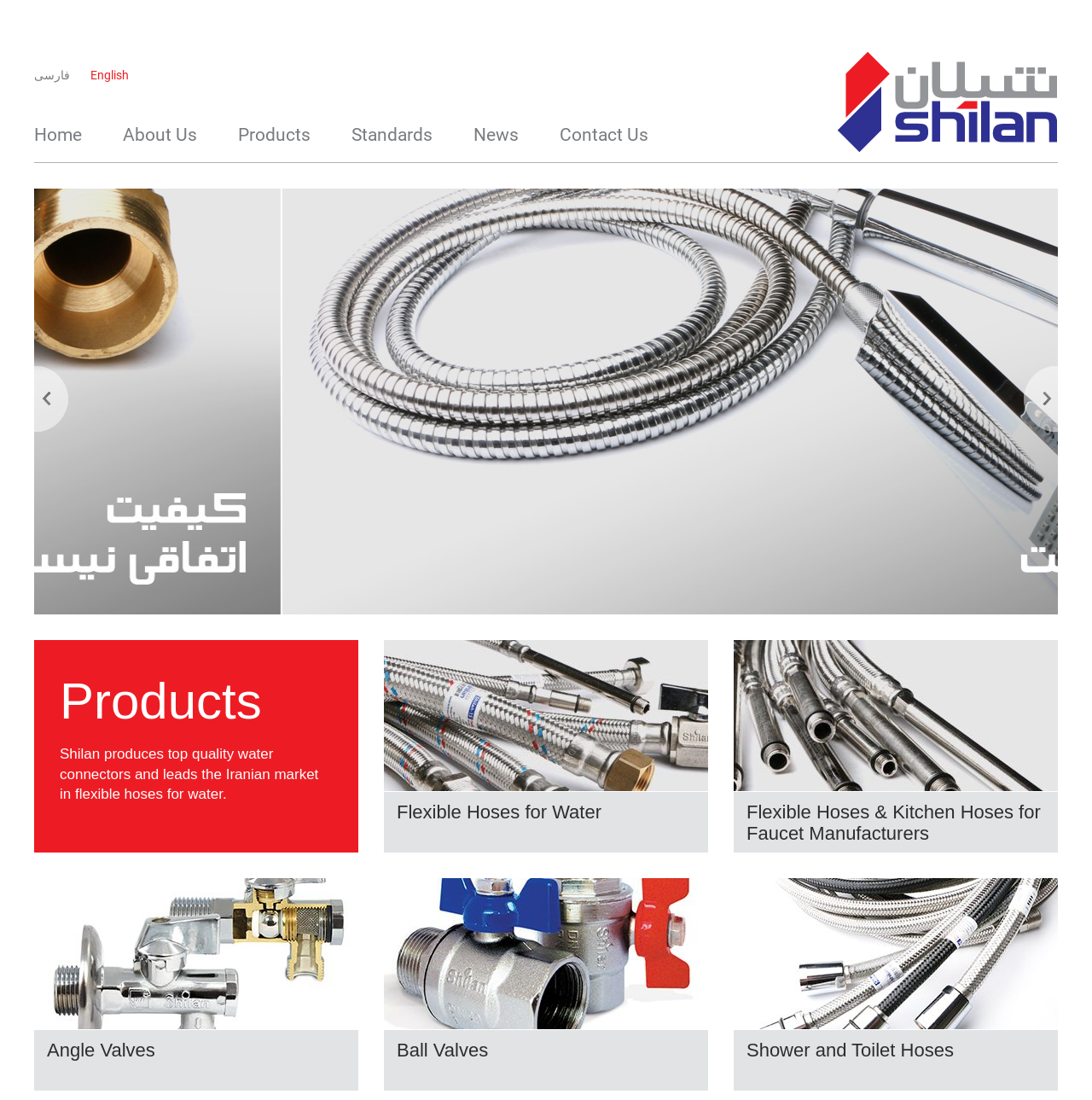Identify the bounding box coordinates for the element that needs to be clicked to fulfill this instruction: "Go to About Us page". Provide the coordinates in the format of four float numbers between 0 and 1: [left, top, right, bottom].

[0.112, 0.106, 0.18, 0.147]